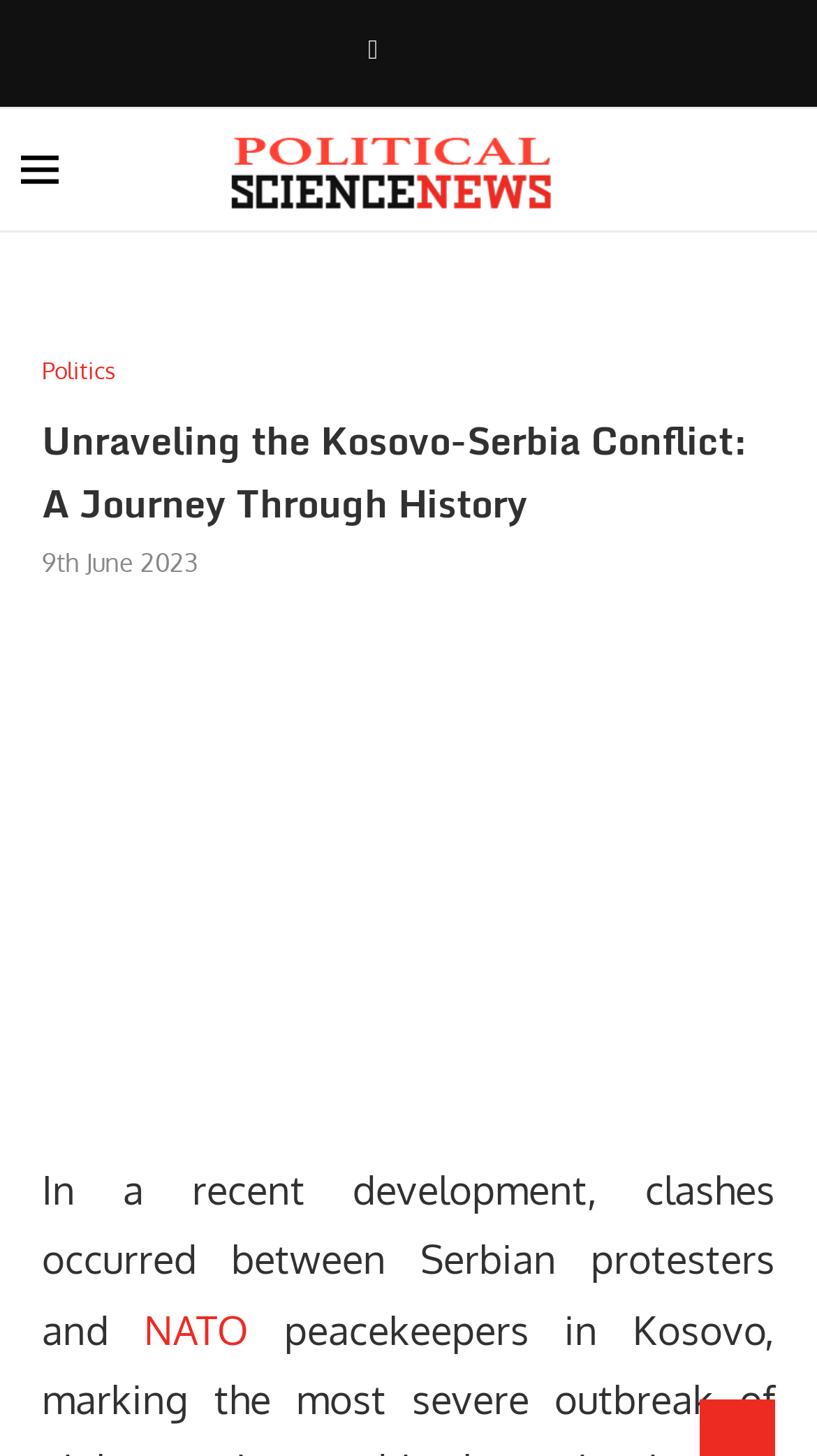What is the current event mentioned in the article? Using the information from the screenshot, answer with a single word or phrase.

Clashes between Serbian protesters